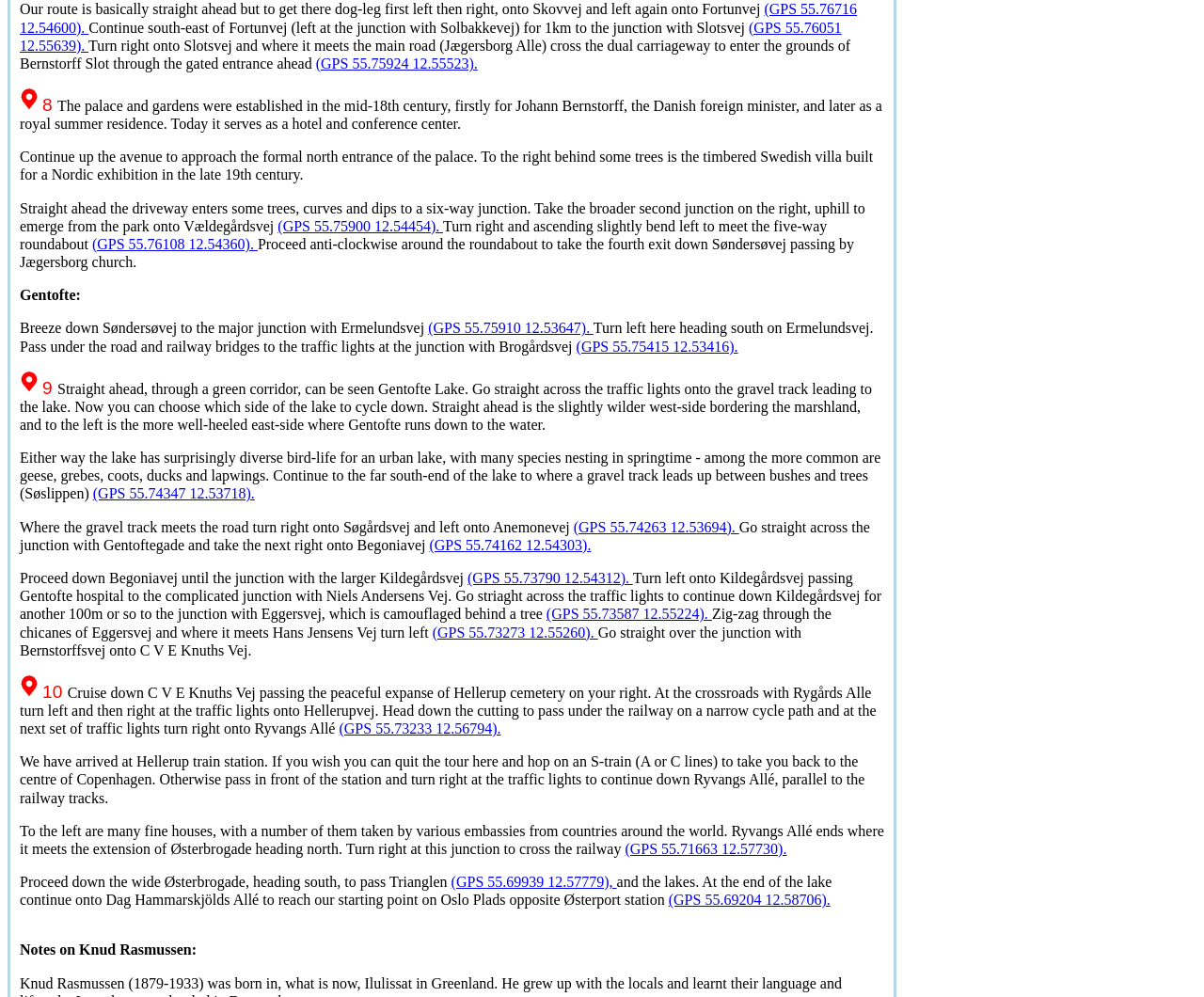Please specify the bounding box coordinates of the clickable region to carry out the following instruction: "Click the link to view GPS location 55.76716 12.54600". The coordinates should be four float numbers between 0 and 1, in the format [left, top, right, bottom].

[0.016, 0.001, 0.712, 0.035]